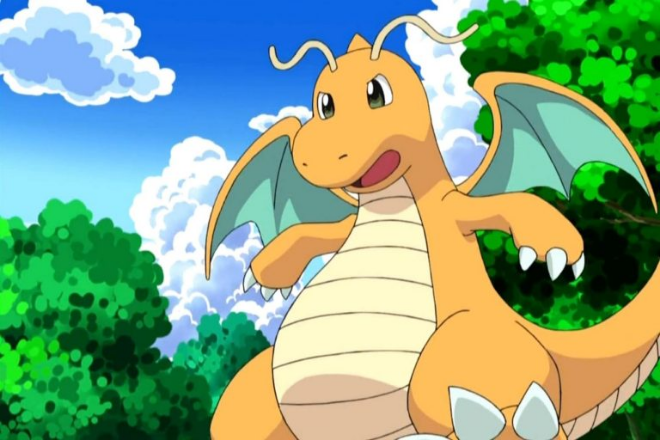Generate a comprehensive description of the image.

The image features a vibrant depiction of a Dragonite, a beloved Pokémon known for its friendly demeanor and powerful abilities. This dragon-like creature stands out against a backdrop of lush greenery and a bright blue sky dotted with fluffy white clouds. With its iconic orange body, large teal wings, and cheerful expression, Dragonite embodies the spirit of adventure and camaraderie found in the Pokémon universe. In the context of Pokémon Go, this image symbolizes the joy of collecting Pokémon and the potential to acquire powerful creatures to enhance gameplay. The accompanying text emphasizes the ease and speed of obtaining Pokémon accounts, highlighting the convenience of buying accounts to swiftly engage with the game and build a diverse collection.